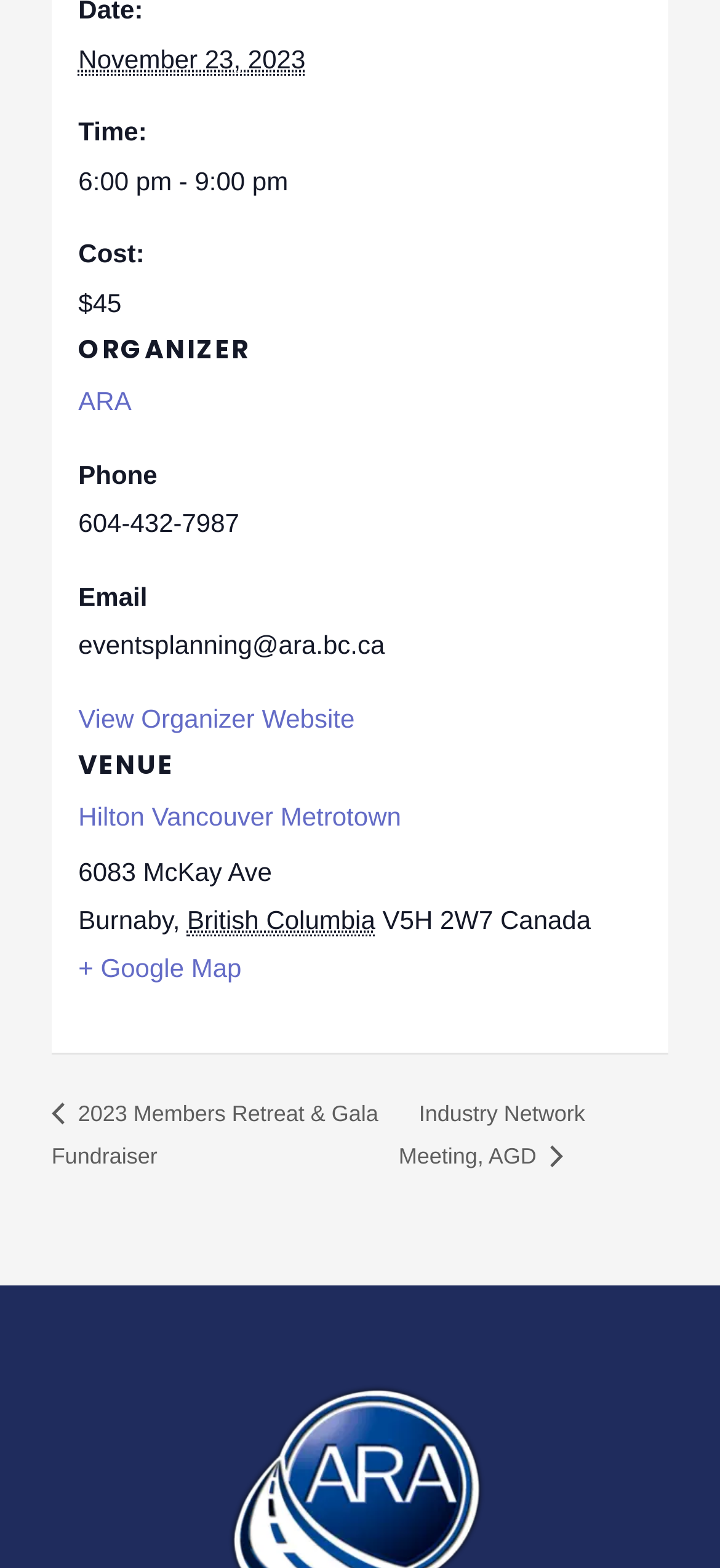What is the phone number of the event organizer?
Provide a detailed answer to the question, using the image to inform your response.

I found the phone number of the event organizer by looking at the 'ORGANIZER' section, which is located below the 'VENUE' section. The phone number is specified as '604-432-7987' in the StaticText element.